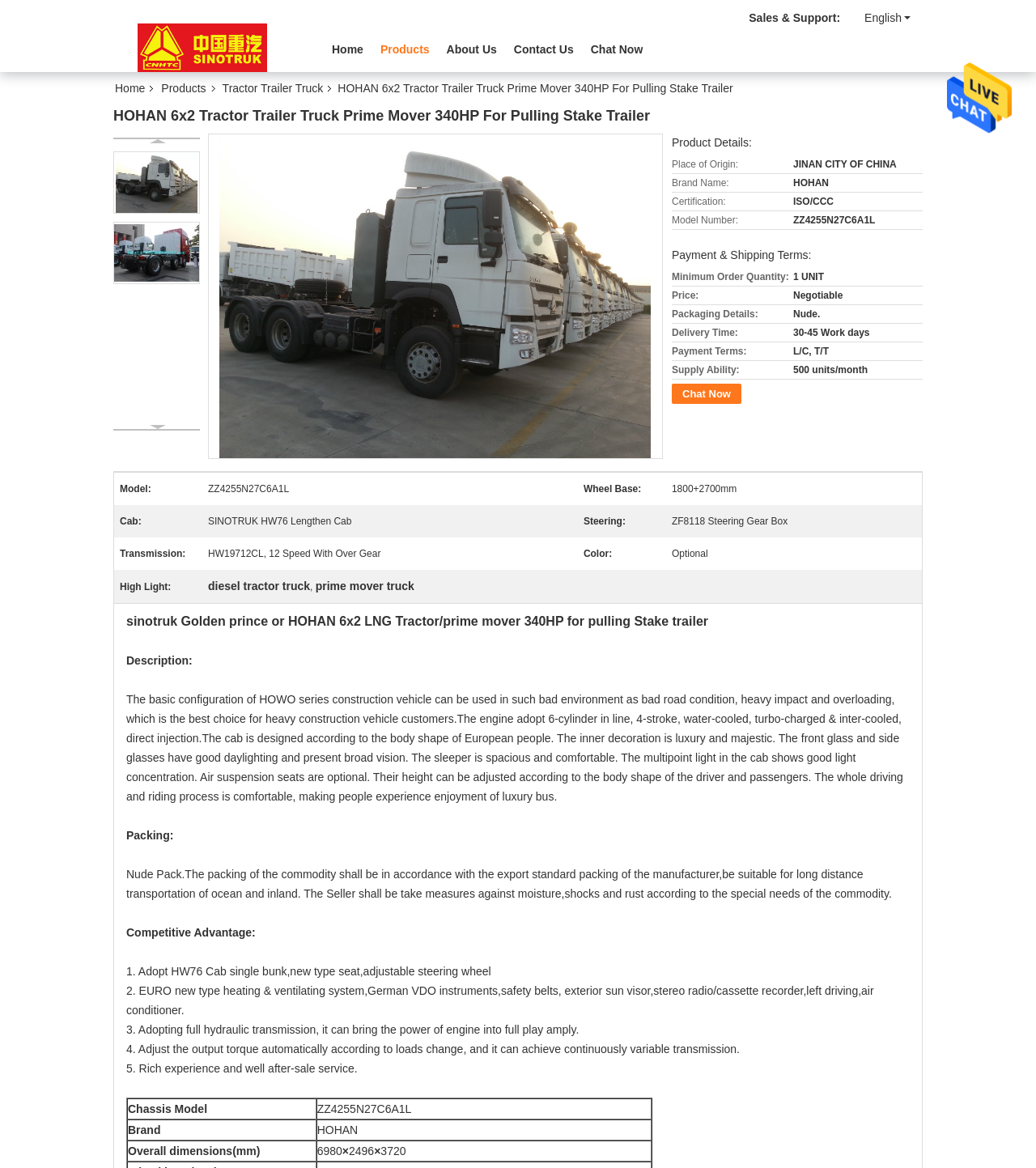Specify the bounding box coordinates for the region that must be clicked to perform the given instruction: "Chat with the sales team".

[0.57, 0.037, 0.621, 0.048]